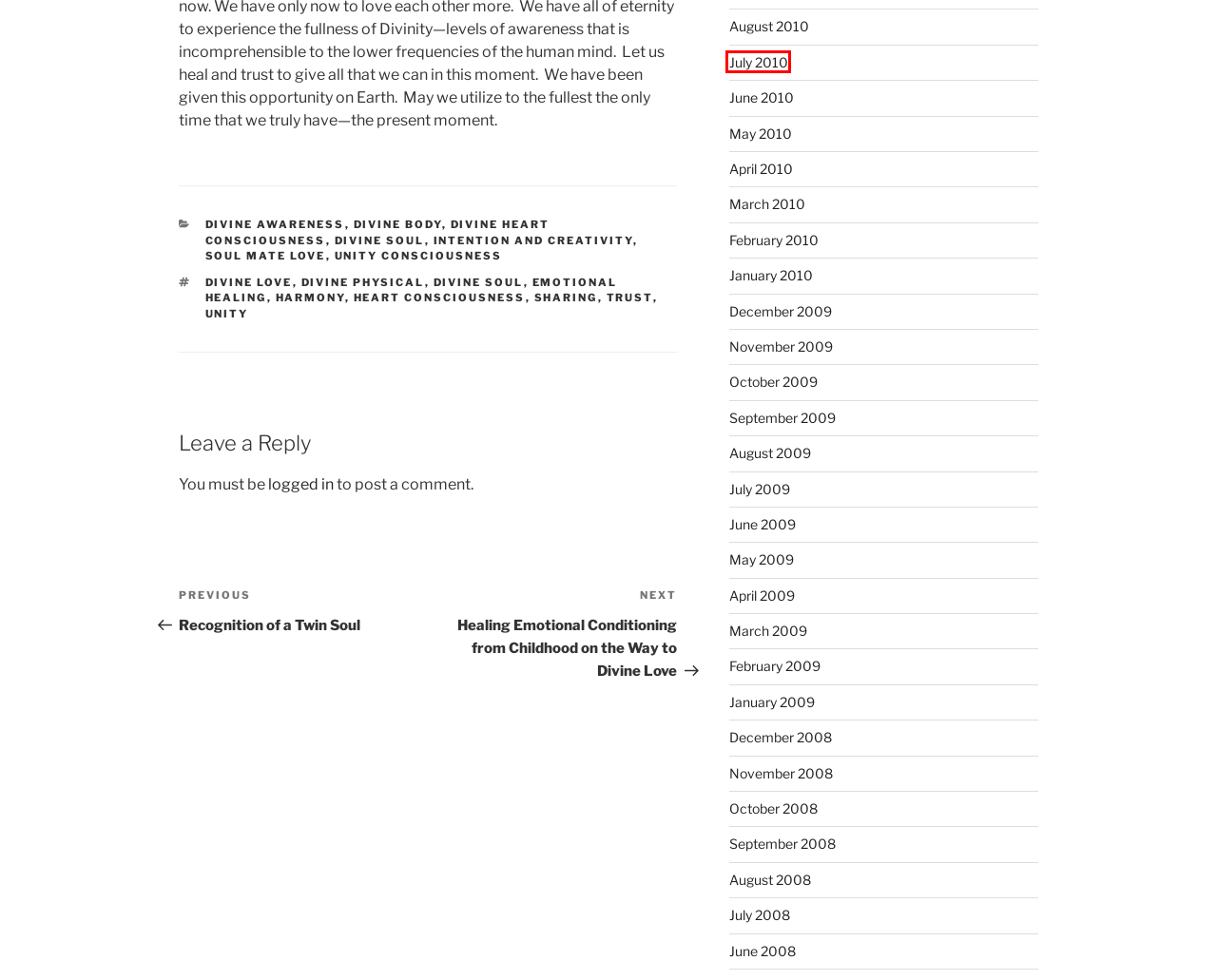Examine the screenshot of a webpage with a red bounding box around a UI element. Your task is to identify the webpage description that best corresponds to the new webpage after clicking the specified element. The given options are:
A. harmony – Divine Soul
B. Intention and Creativity – Divine Soul
C. November 2009 – Divine Soul
D. February 2010 – Divine Soul
E. Heart consciousness – Divine Soul
F. Healing Emotional Conditioning from Childhood on the Way to Divine Love – Divine Soul
G. Divine love – Divine Soul
H. July 2010 – Divine Soul

H